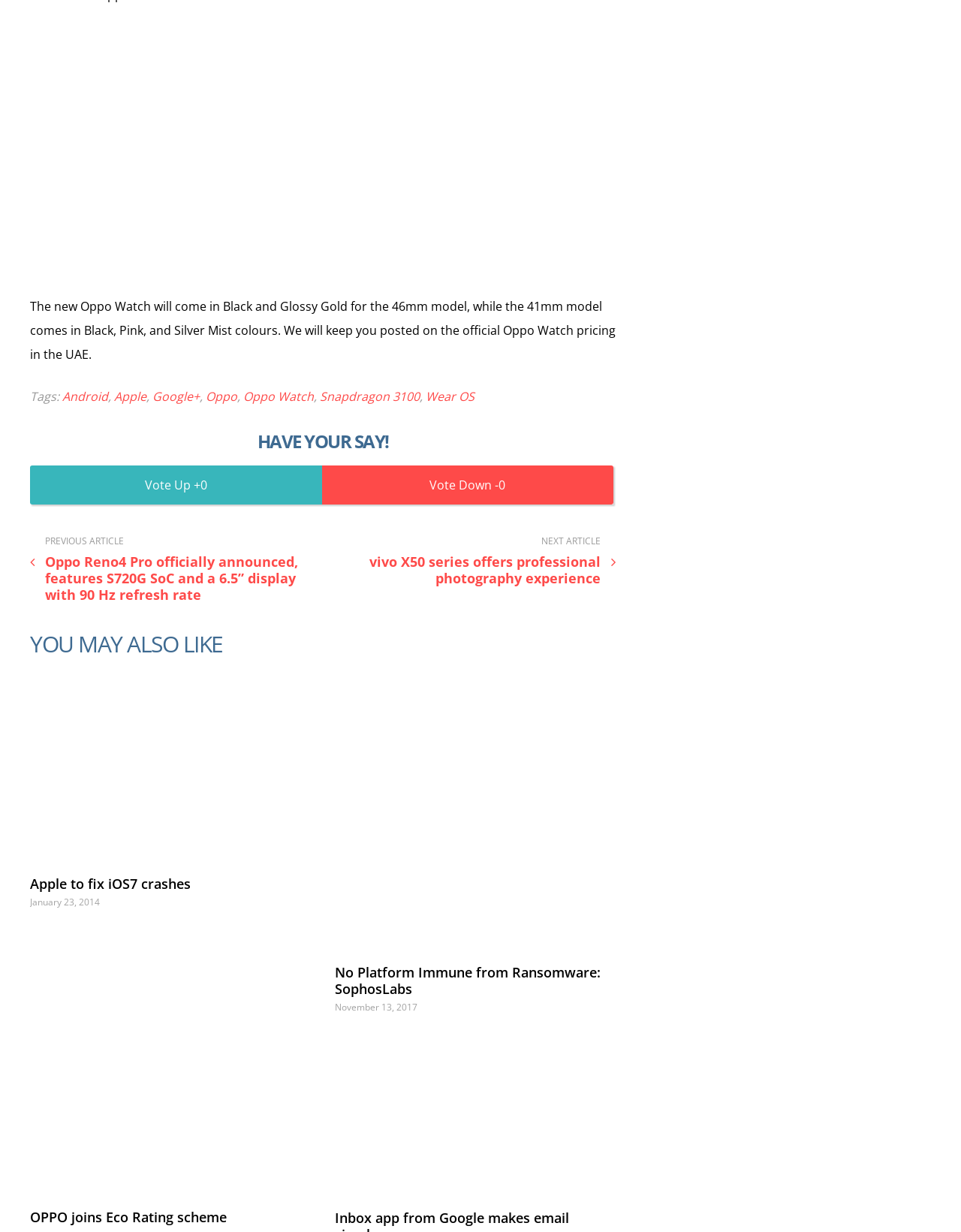What colors are available for the 46mm Oppo Watch model?
Deliver a detailed and extensive answer to the question.

According to the text, 'The new Oppo Watch will come in Black and Glossy Gold for the 46mm model...' which indicates that the 46mm model of the Oppo Watch is available in two colors: Black and Glossy Gold.